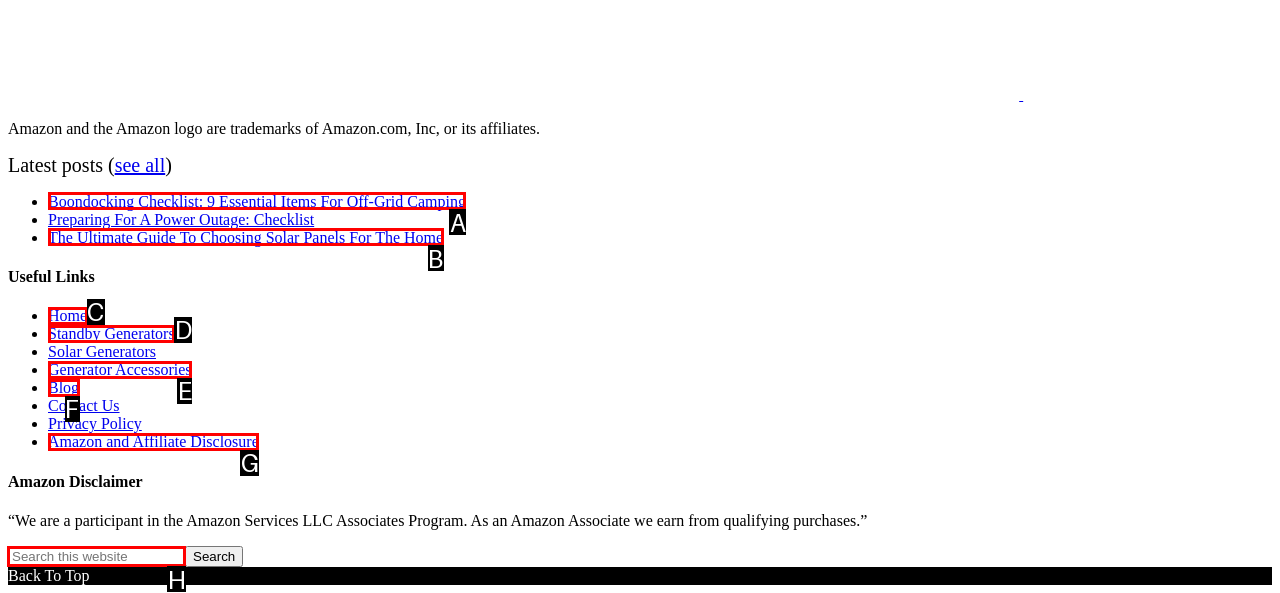From the given choices, which option should you click to complete this task: Search this website? Answer with the letter of the correct option.

H